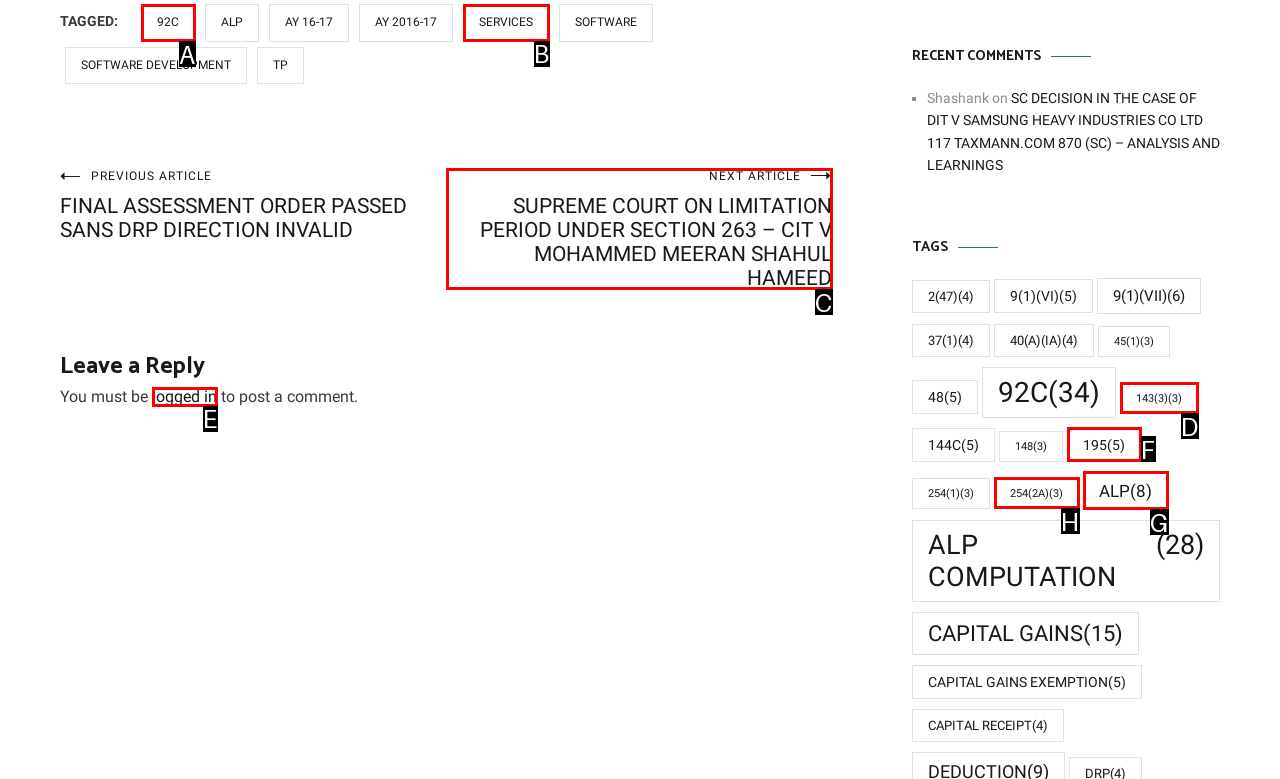Which lettered option should I select to achieve the task: Click on the 'SERVICES' link according to the highlighted elements in the screenshot?

B